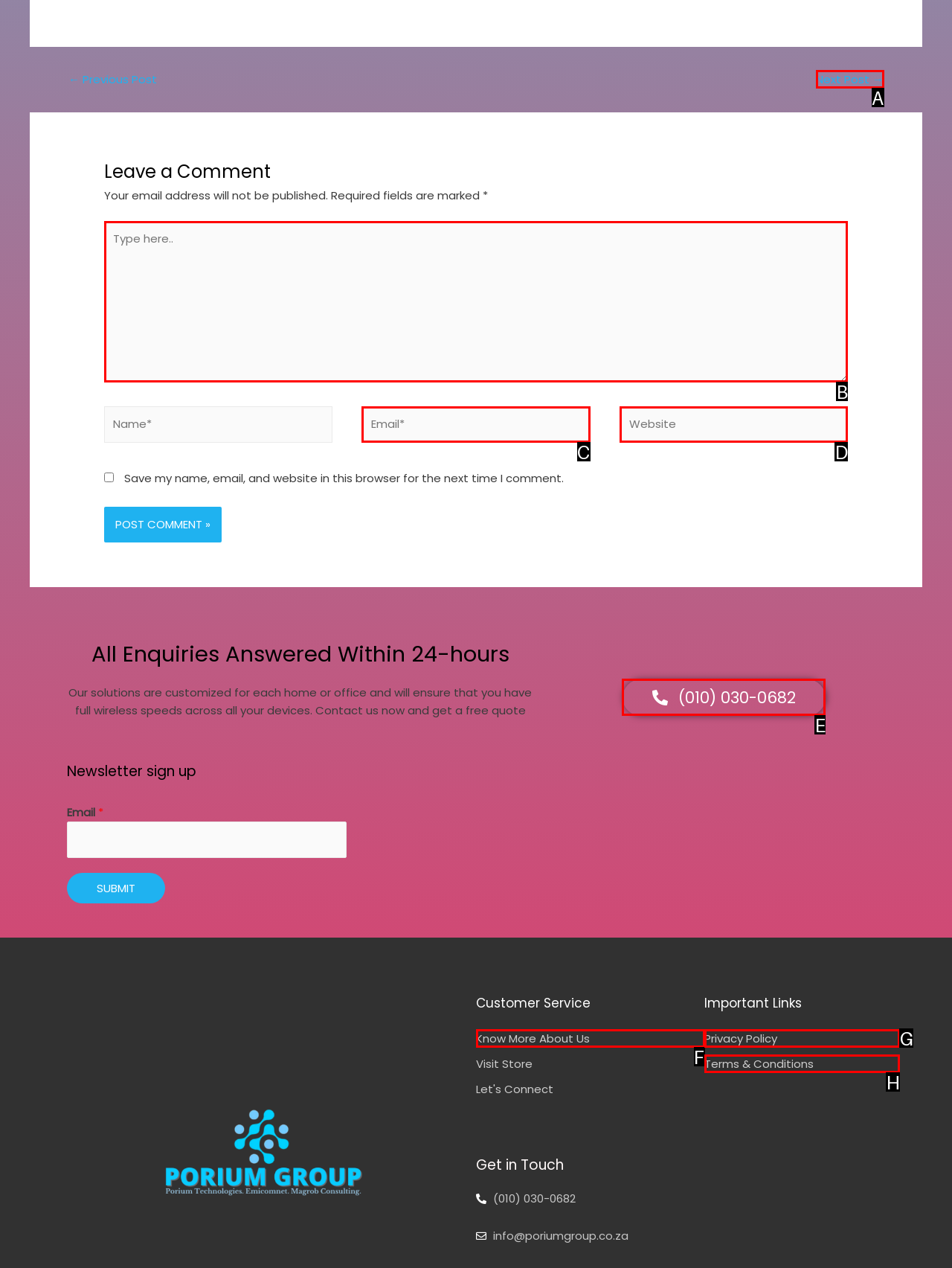Given the description: Terms & Conditions, identify the matching option. Answer with the corresponding letter.

H